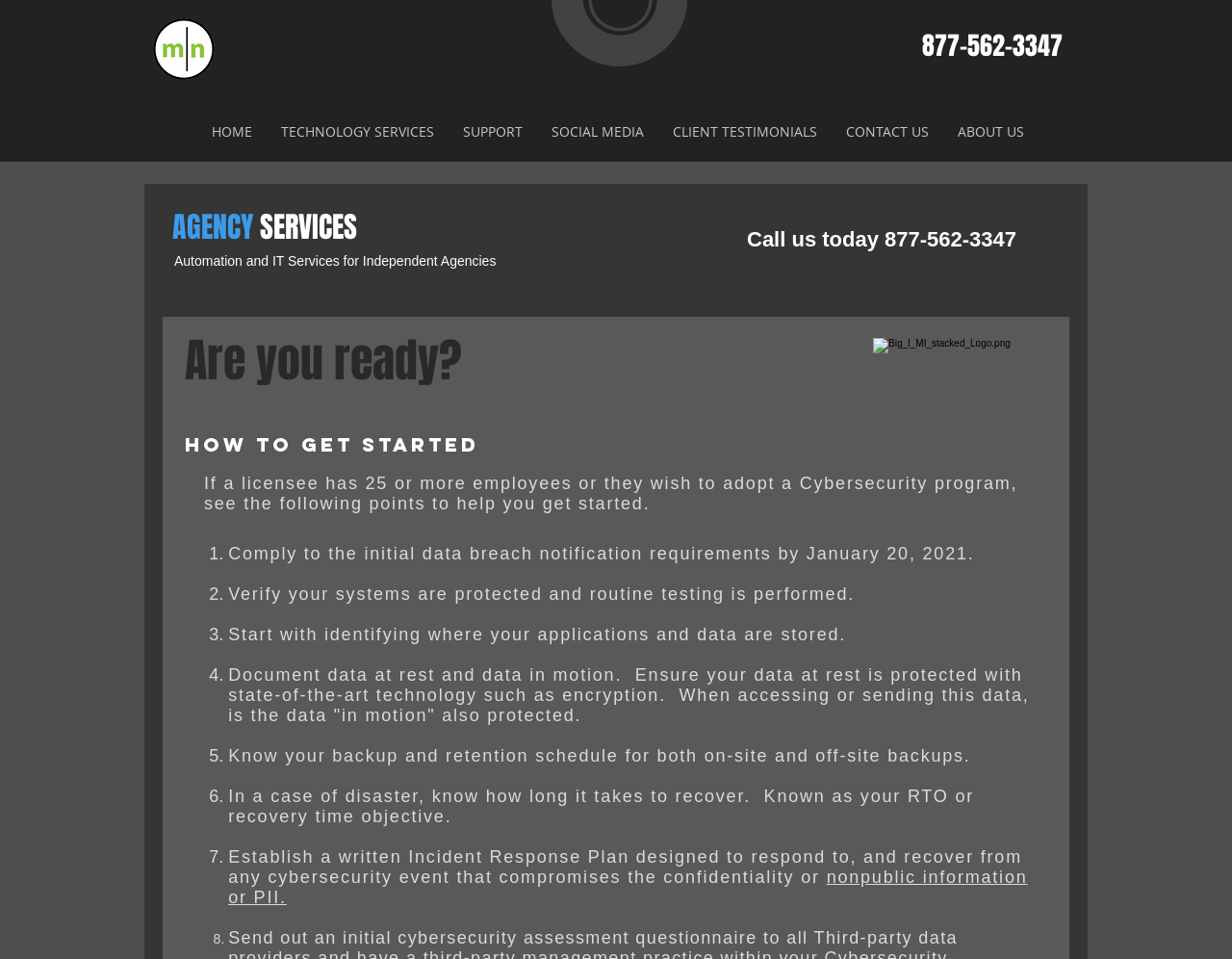Find and indicate the bounding box coordinates of the region you should select to follow the given instruction: "Call the phone number 877-562-3347".

[0.692, 0.028, 0.862, 0.067]